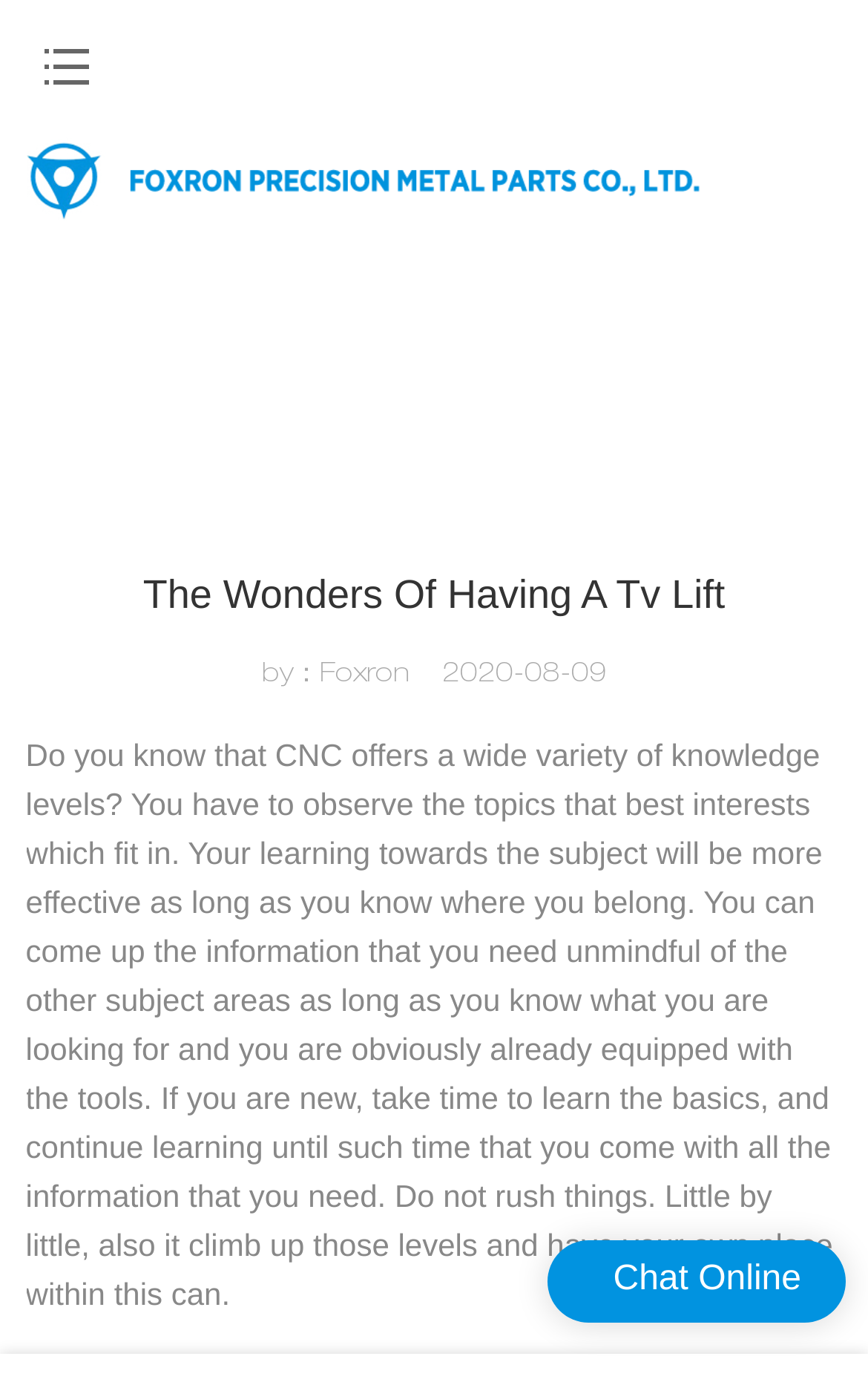What is the chat option?
Please respond to the question with a detailed and thorough explanation.

The chat option can be found by looking at the static text element with the text 'Chat Online' which is located at the bottom of the page. This suggests that users can initiate an online chat with someone, possibly a customer support representative.